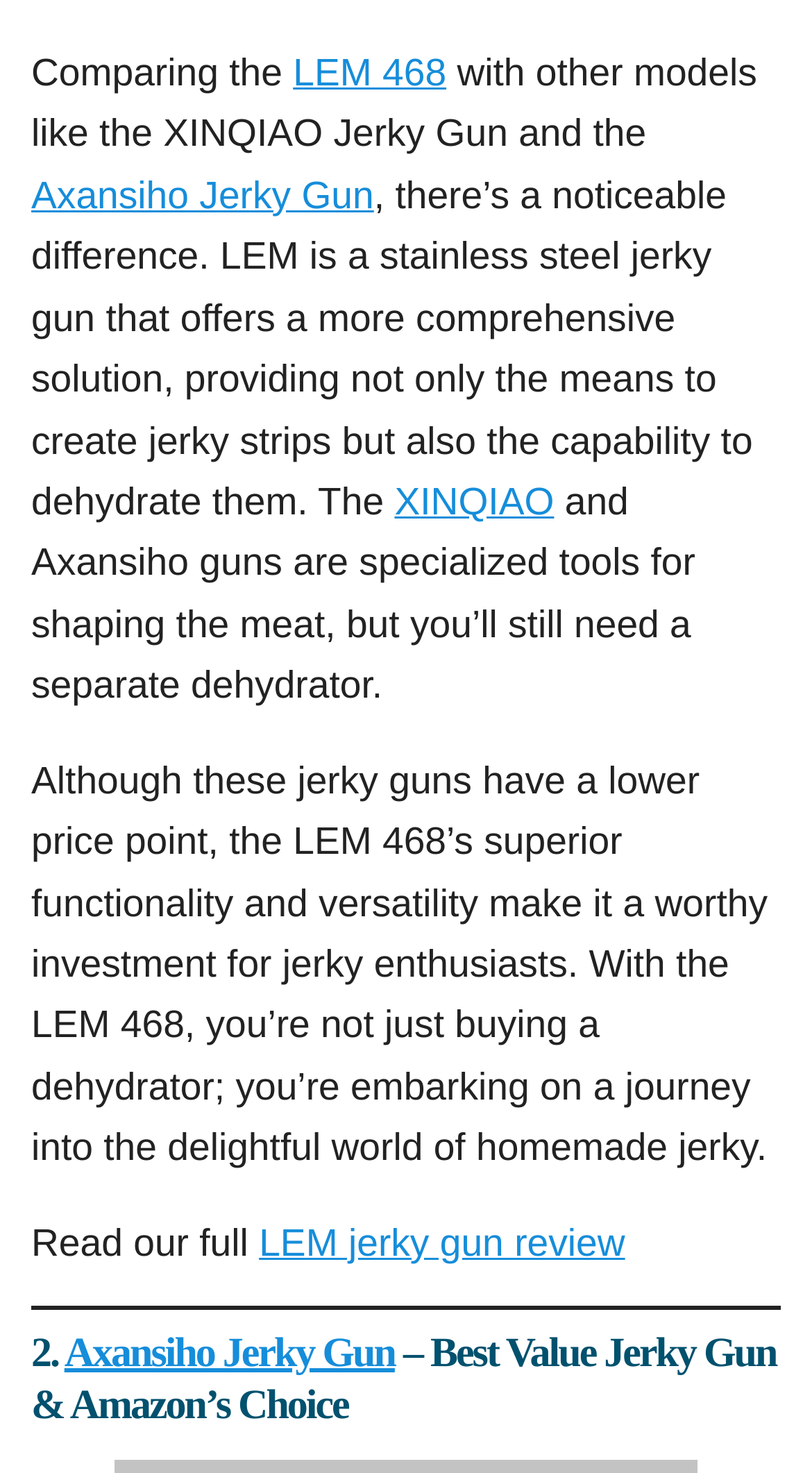Determine the bounding box for the UI element as described: "LEM 468". The coordinates should be represented as four float numbers between 0 and 1, formatted as [left, top, right, bottom].

[0.361, 0.034, 0.55, 0.064]